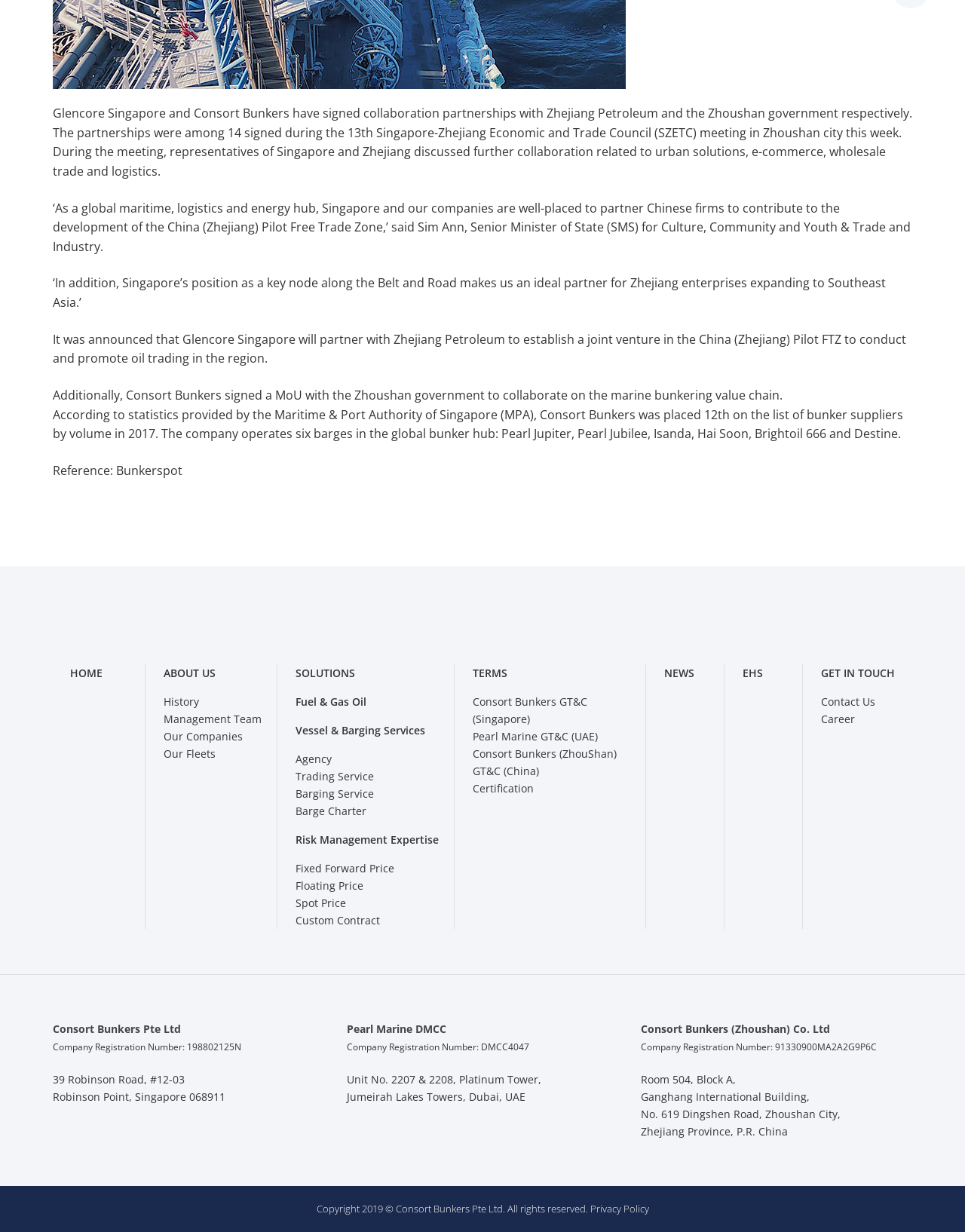Bounding box coordinates must be specified in the format (top-left x, top-left y, bottom-right x, bottom-right y). All values should be floating point numbers between 0 and 1. What are the bounding box coordinates of the UI element described as: Subscribe Now

None